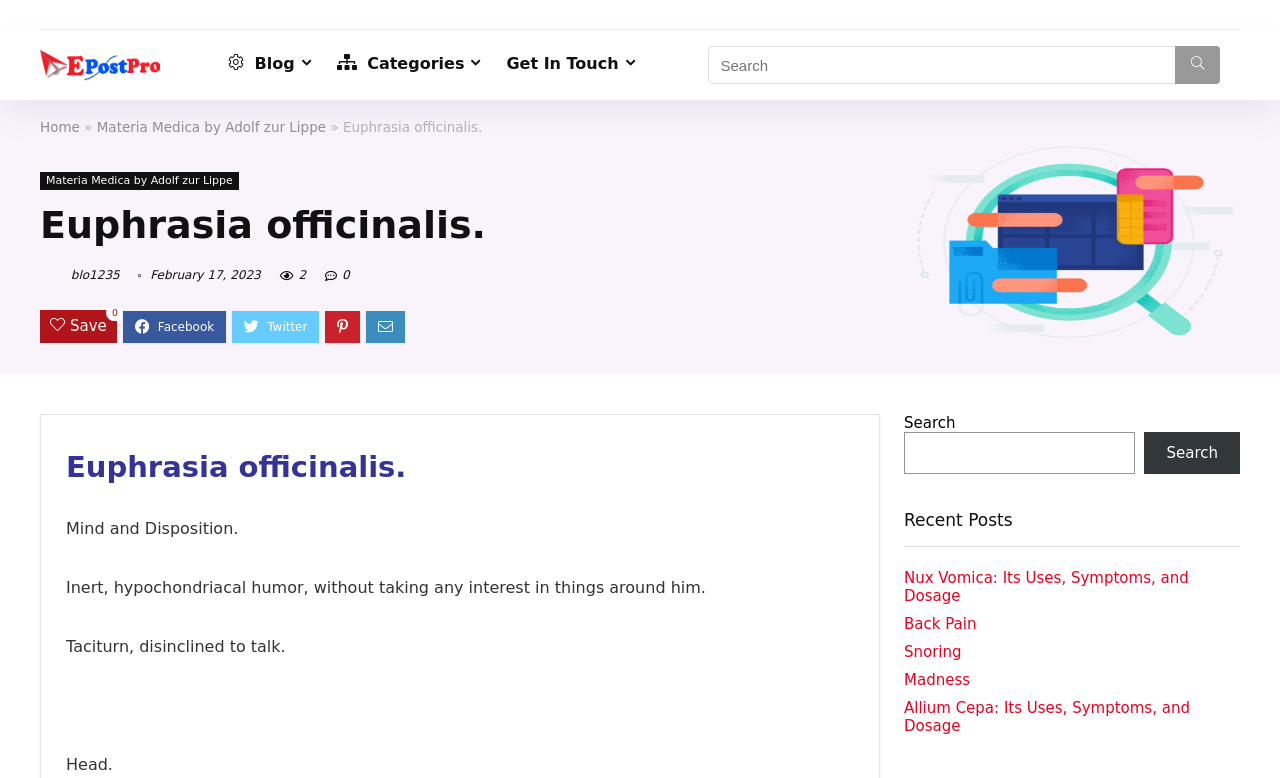Answer the following query with a single word or phrase:
What is the name of the blog?

blogepostpro